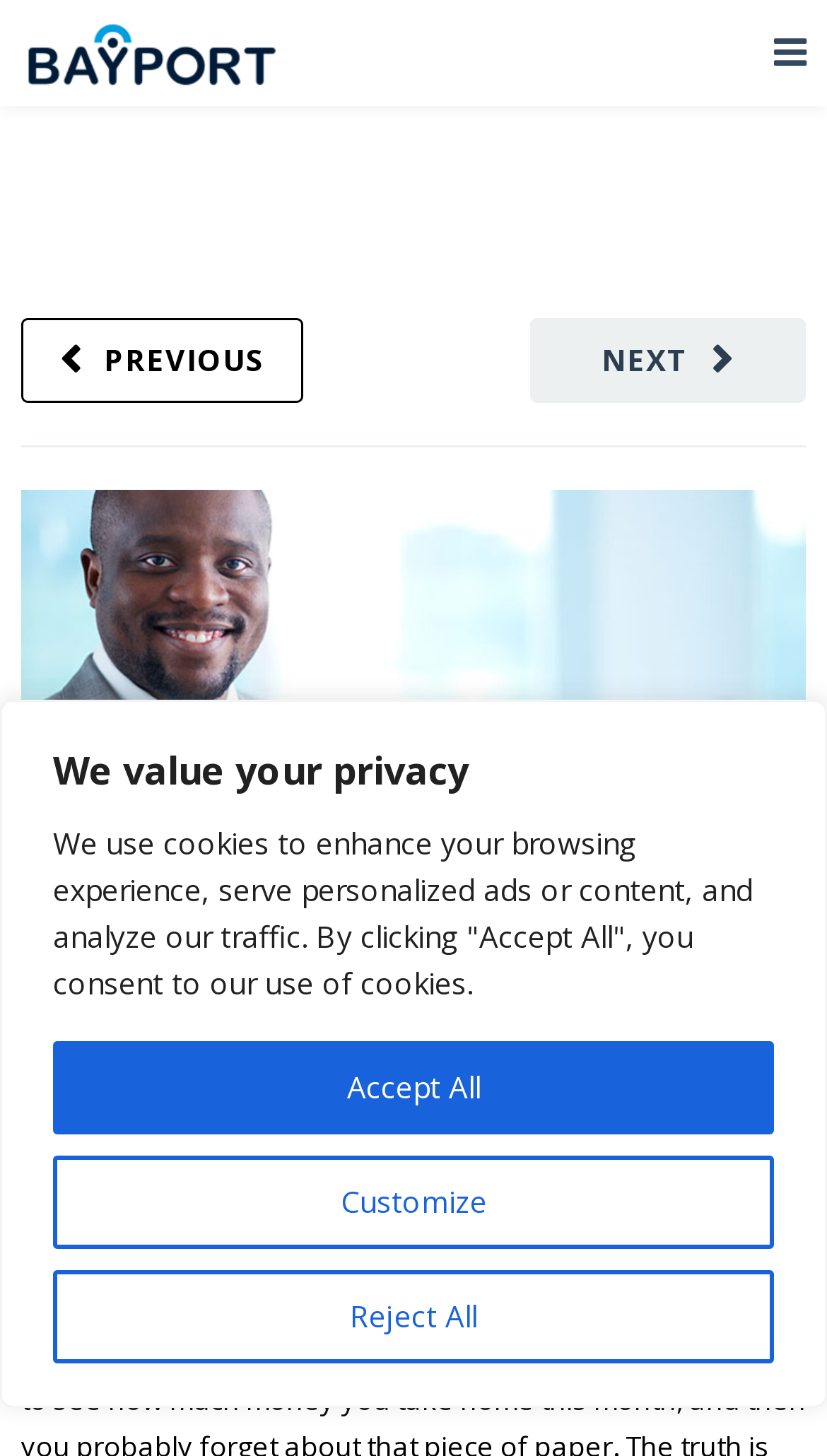For the given element description Next, determine the bounding box coordinates of the UI element. The coordinates should follow the format (top-left x, top-left y, bottom-right x, bottom-right y) and be within the range of 0 to 1.

[0.641, 0.218, 0.974, 0.277]